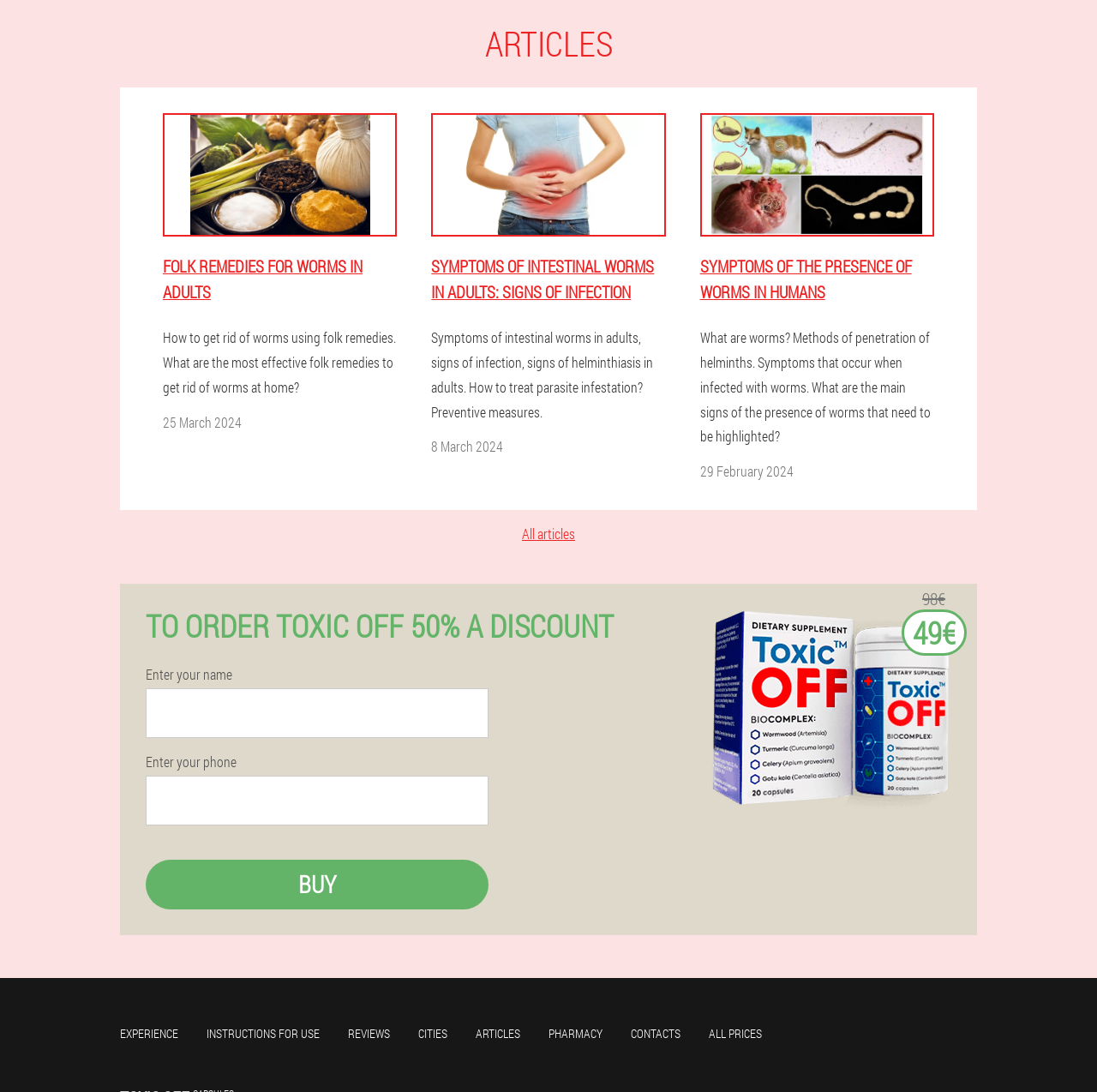What is the date of the second article?
Please answer the question with a detailed response using the information from the screenshot.

I found the date of the second article by looking at the time element [337] within the second article element [244], which displays the date '8 March 2024'.